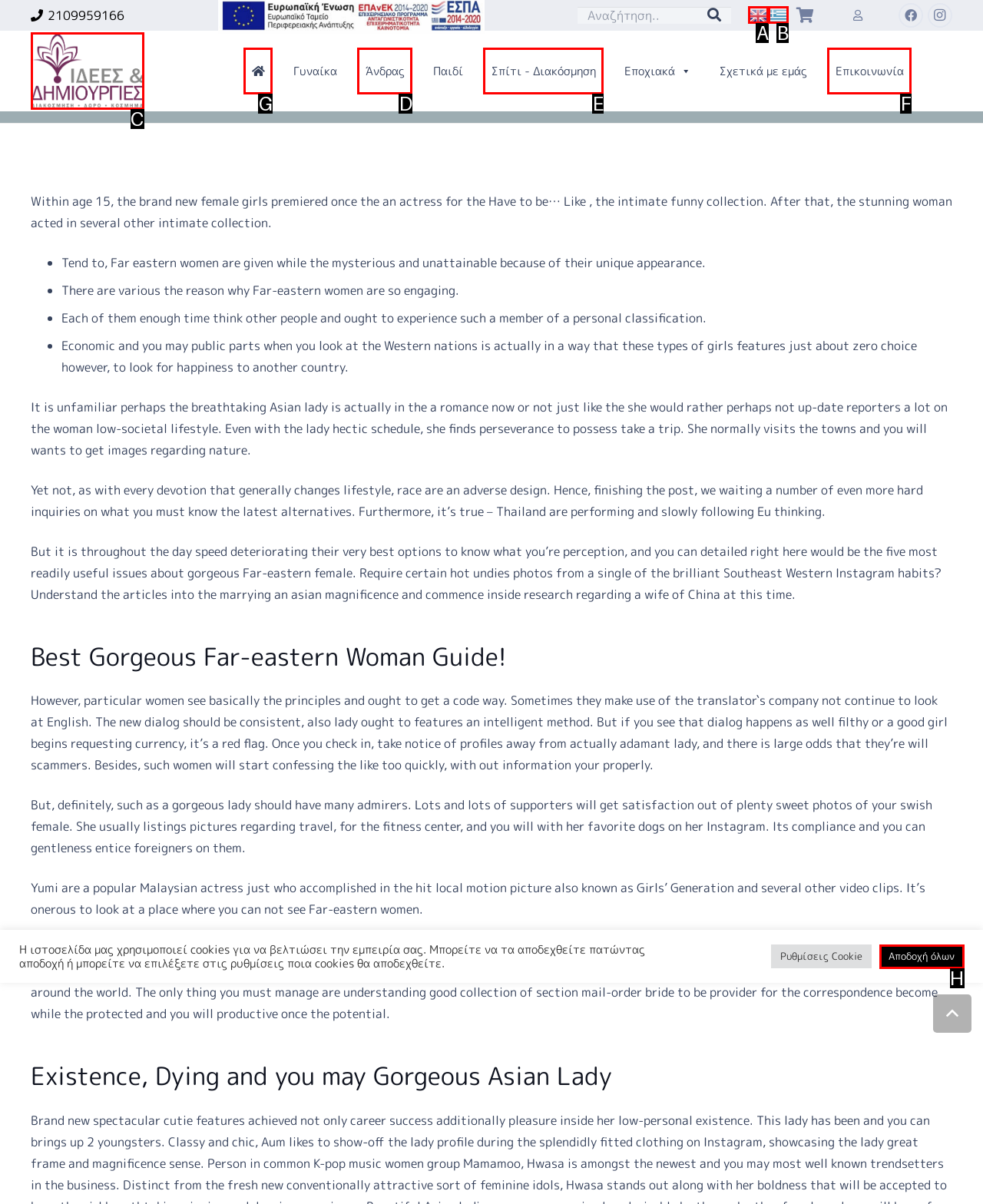To complete the instruction: View Account, which HTML element should be clicked?
Respond with the option's letter from the provided choices.

G